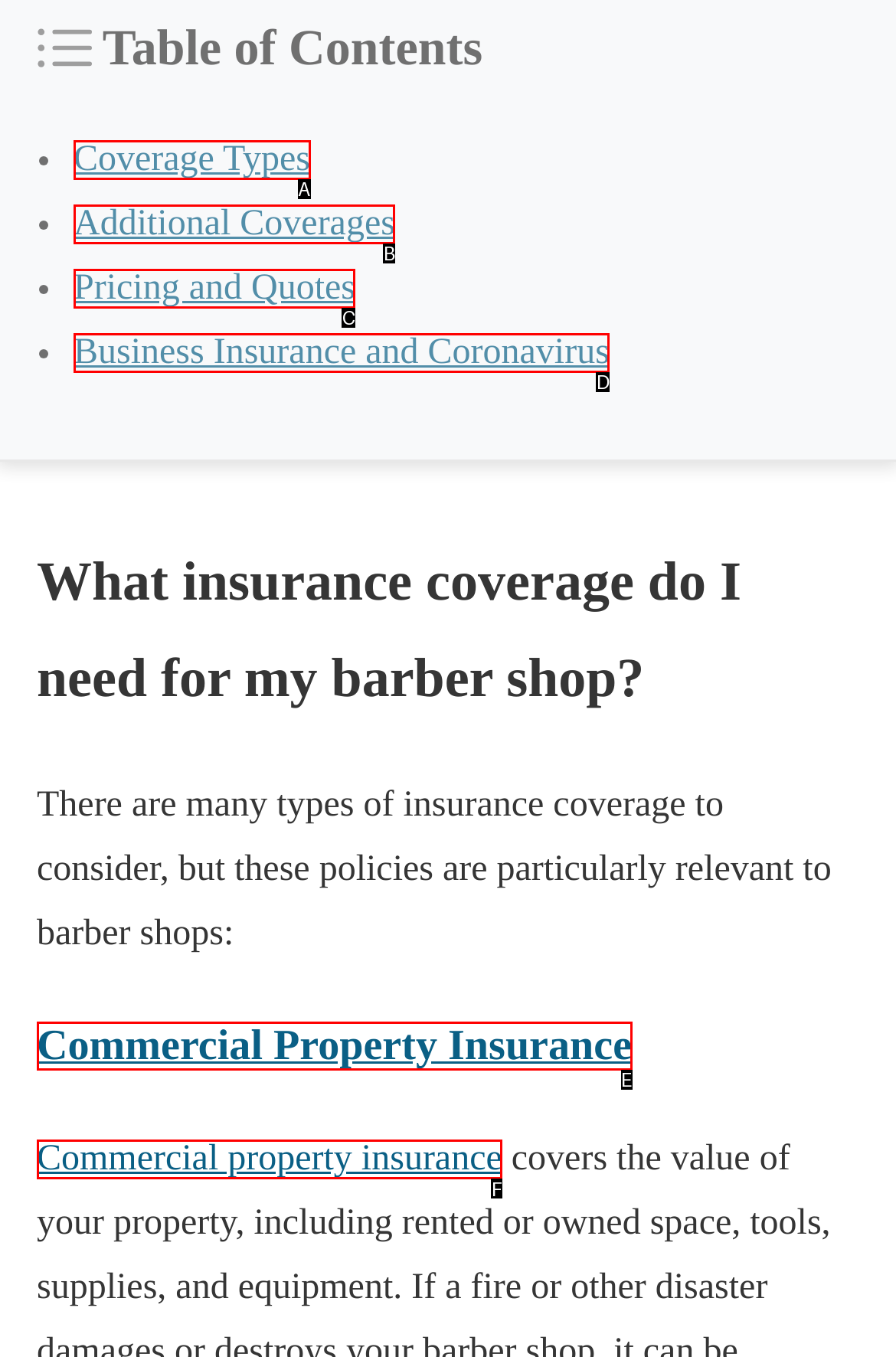From the options shown, which one fits the description: Coverage Types? Respond with the appropriate letter.

A